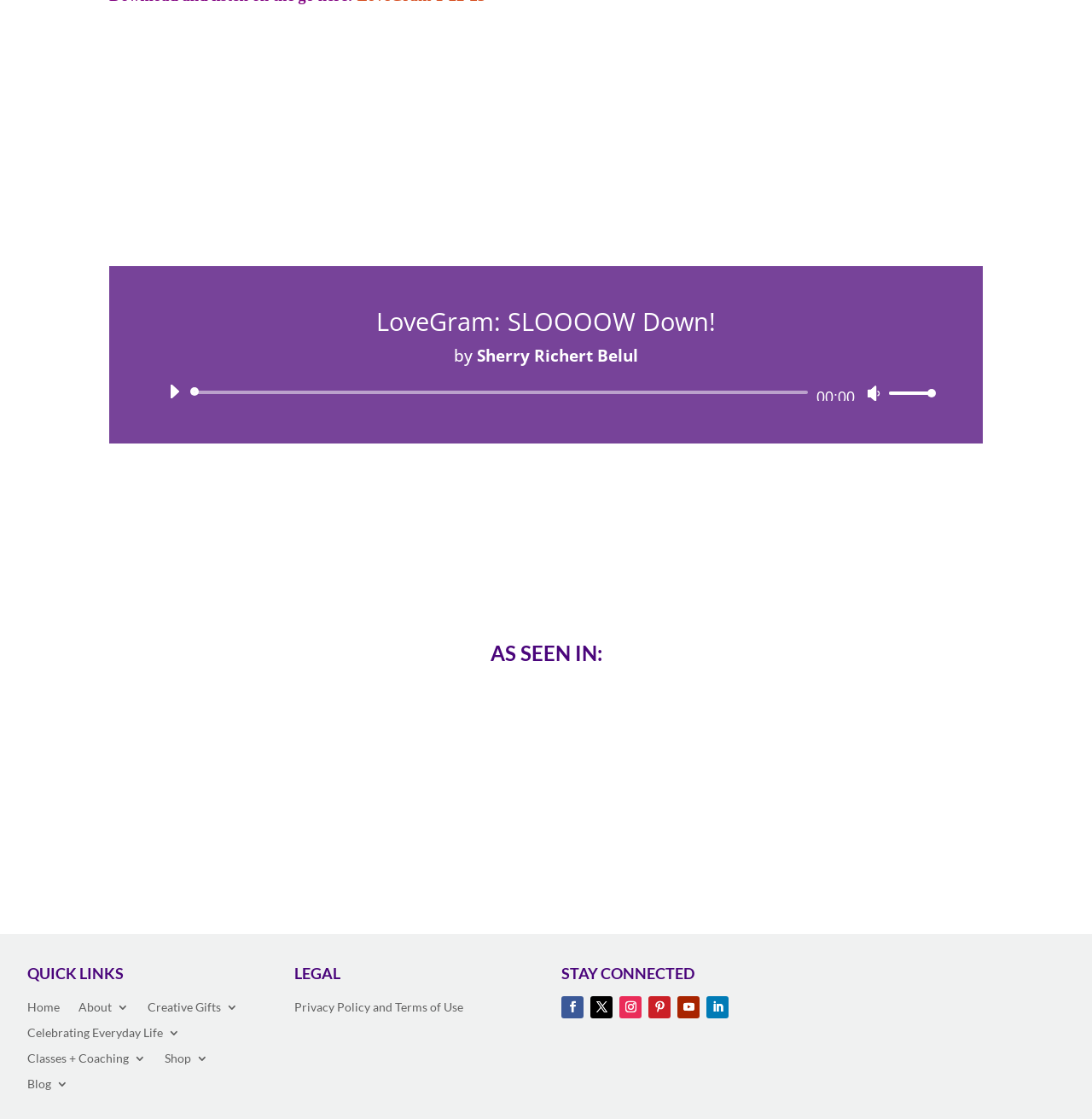Use a single word or phrase to respond to the question:
What is the title of the audio?

LoveGram: SLOOOOW Down!